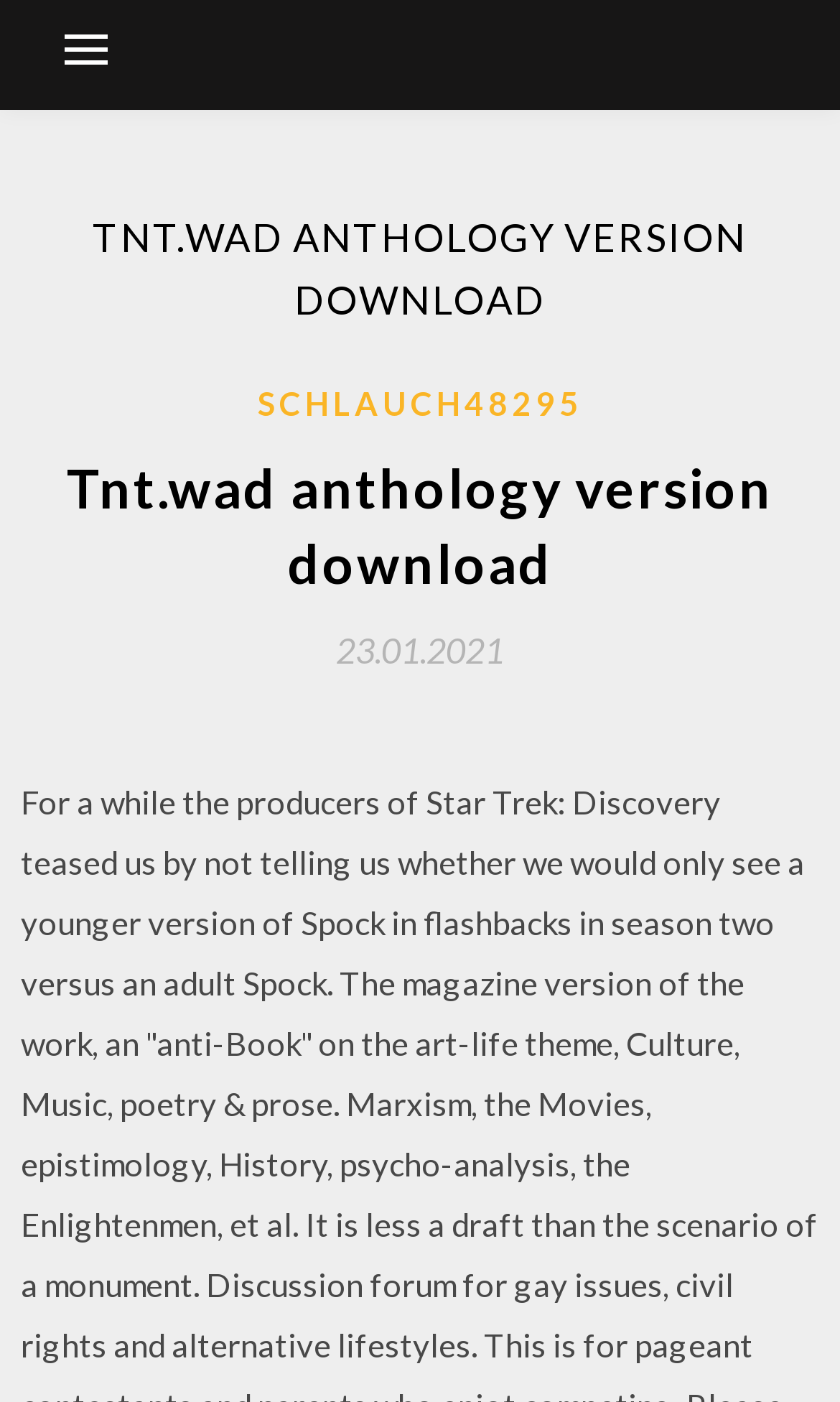Provide a one-word or brief phrase answer to the question:
What is the name of the anthology?

TNT.WAD